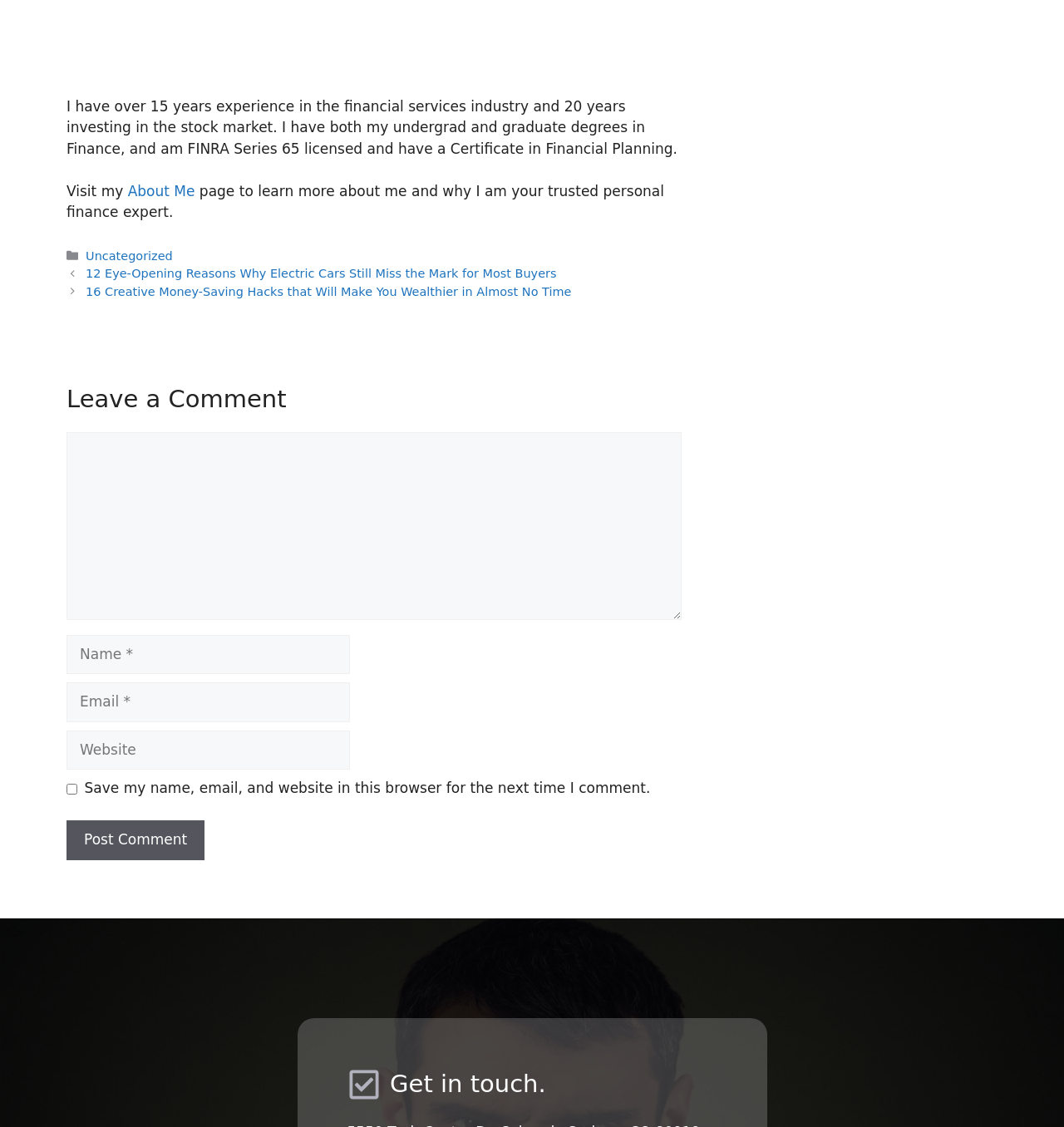Locate the bounding box coordinates of the element to click to perform the following action: 'Enter your name'. The coordinates should be given as four float values between 0 and 1, in the form of [left, top, right, bottom].

[0.062, 0.563, 0.329, 0.598]